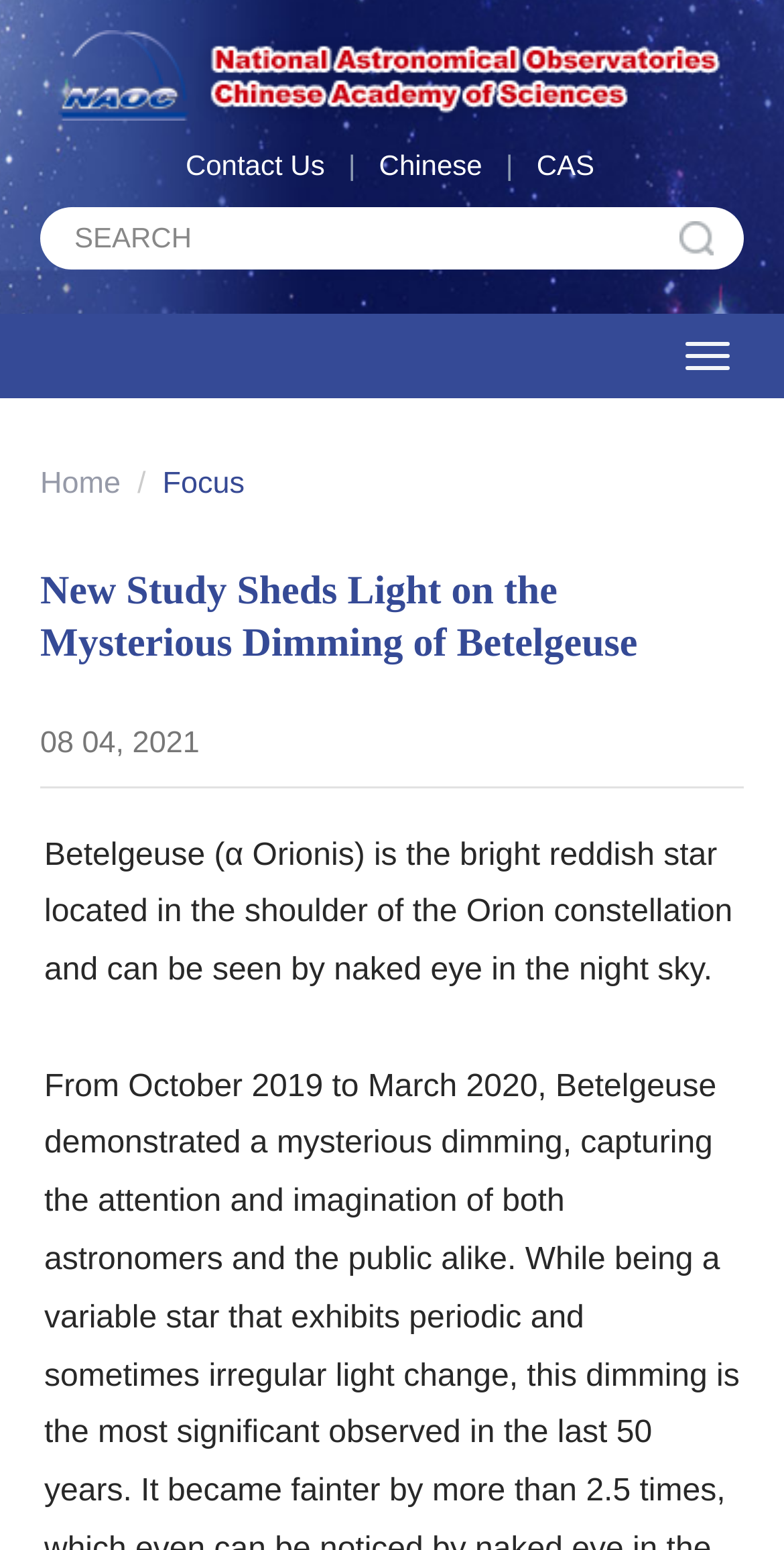What is the language option on the top right?
Please provide a single word or phrase answer based on the image.

Chinese